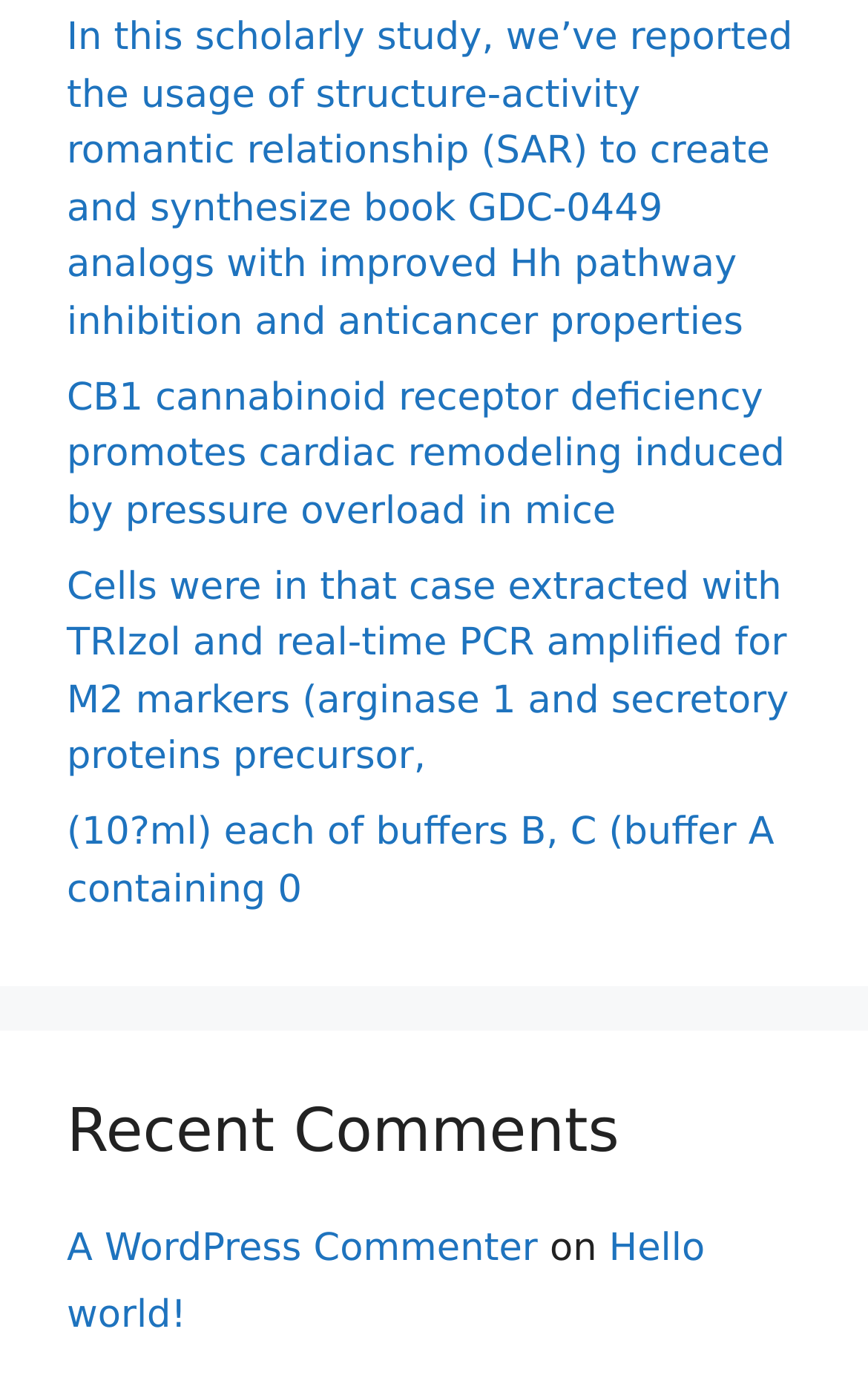Who is the author of the first comment?
Respond to the question with a well-detailed and thorough answer.

By examining the footer section of the article, we can see that the first comment is attributed to 'A WordPress Commenter'.